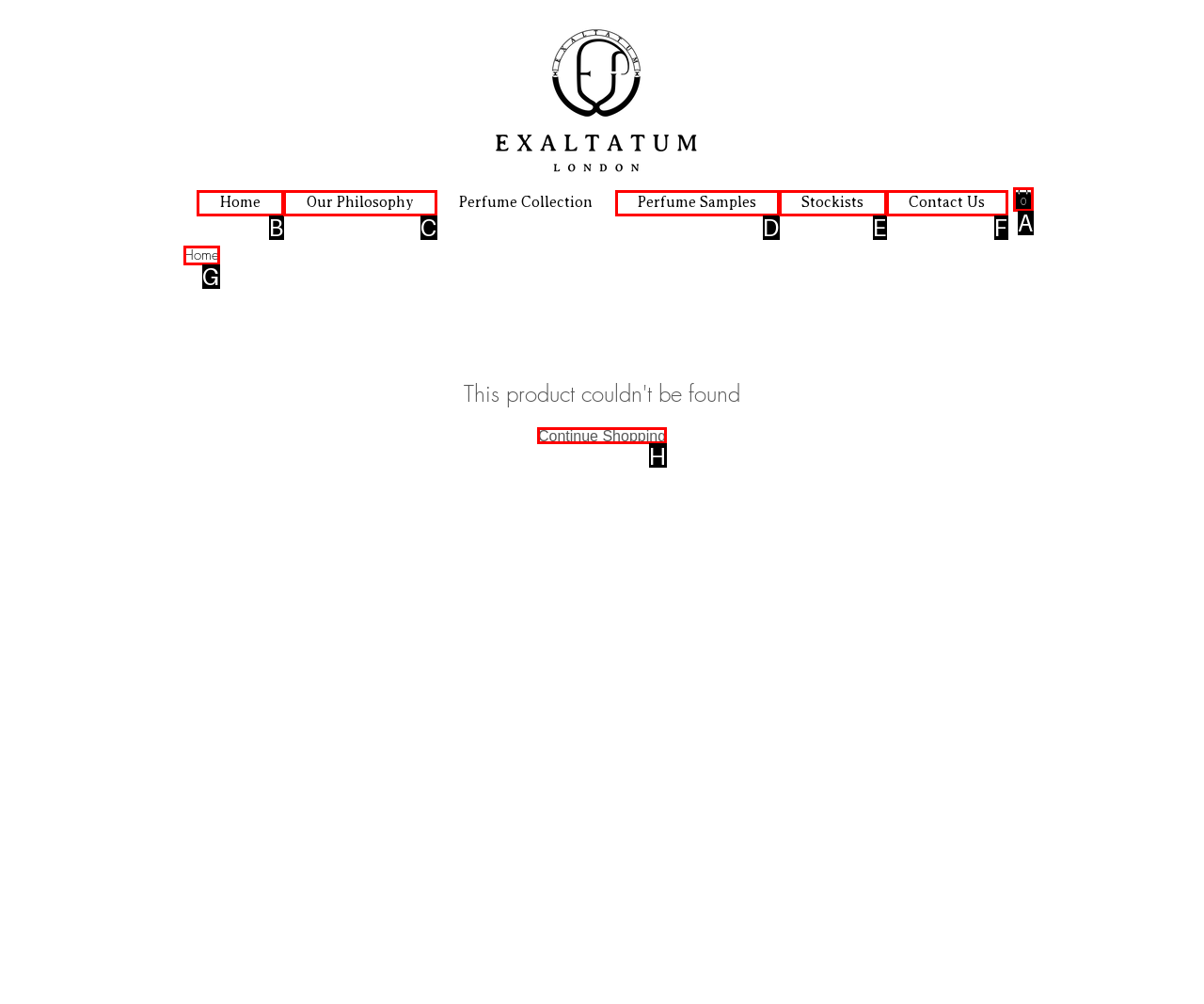Which option is described as follows: 0
Answer with the letter of the matching option directly.

A